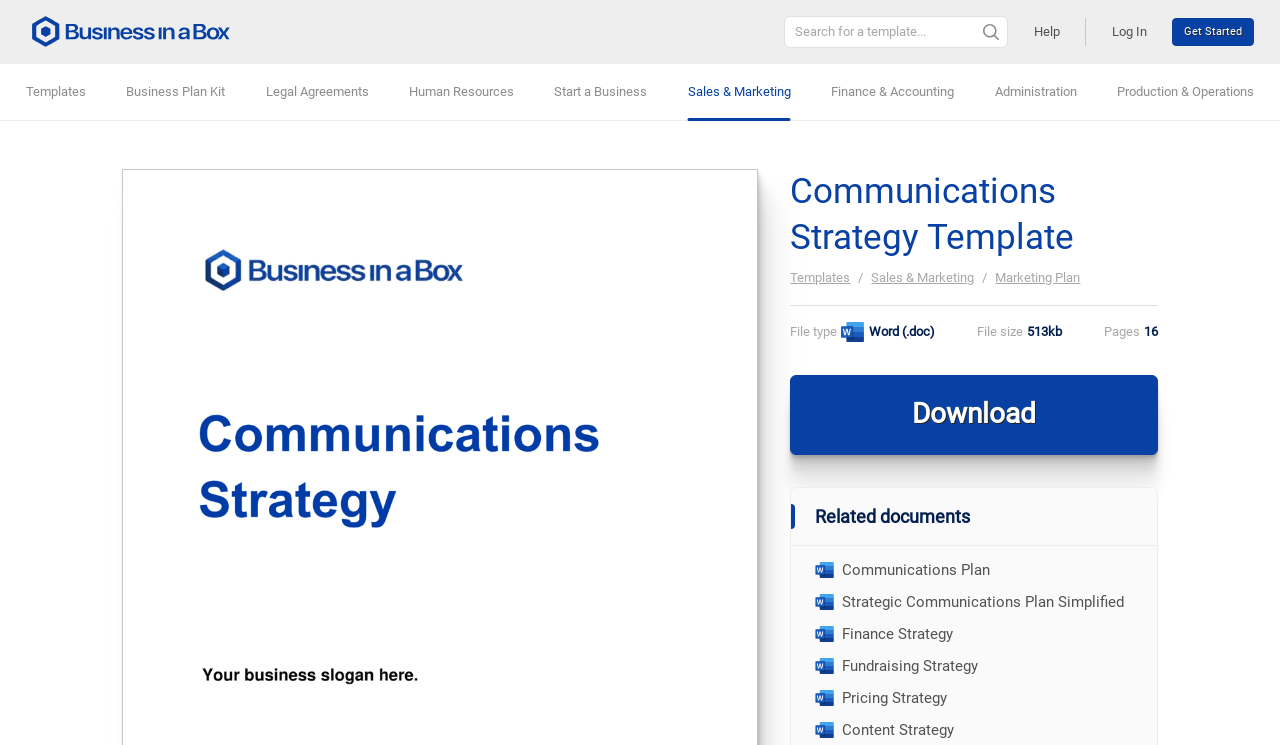Produce an extensive caption that describes everything on the webpage.

The webpage is a template download page for a Communications Strategy Template. At the top left, there is a Business In a Box logo that serves as a link to the home page, accompanied by a search bar with a placeholder text "Search for a template..." and a magnifying glass icon. To the right of the search bar, there are links to "Help" and "Log In", followed by a "Get Started" button.

Below the top navigation, there is a horizontal menu with links to various categories, including "Templates", "Business Plan Kit", "Legal Agreements", and others. 

The main content area is divided into two sections. The left section has a heading "Communications Strategy Template" and provides details about the template, including its file type, size, and number of pages. There is a "Download" button below the template details.

The right section has a heading "Related documents" and lists four related templates, each with an icon and a link to the template. The related templates include "Communications Plan", "Strategic Communications Plan Simplified", "Finance Strategy", and others.

Throughout the page, there are several images, mostly icons, that accompany the links and buttons. The overall layout is organized, with clear headings and concise text, making it easy to navigate and find the desired information.